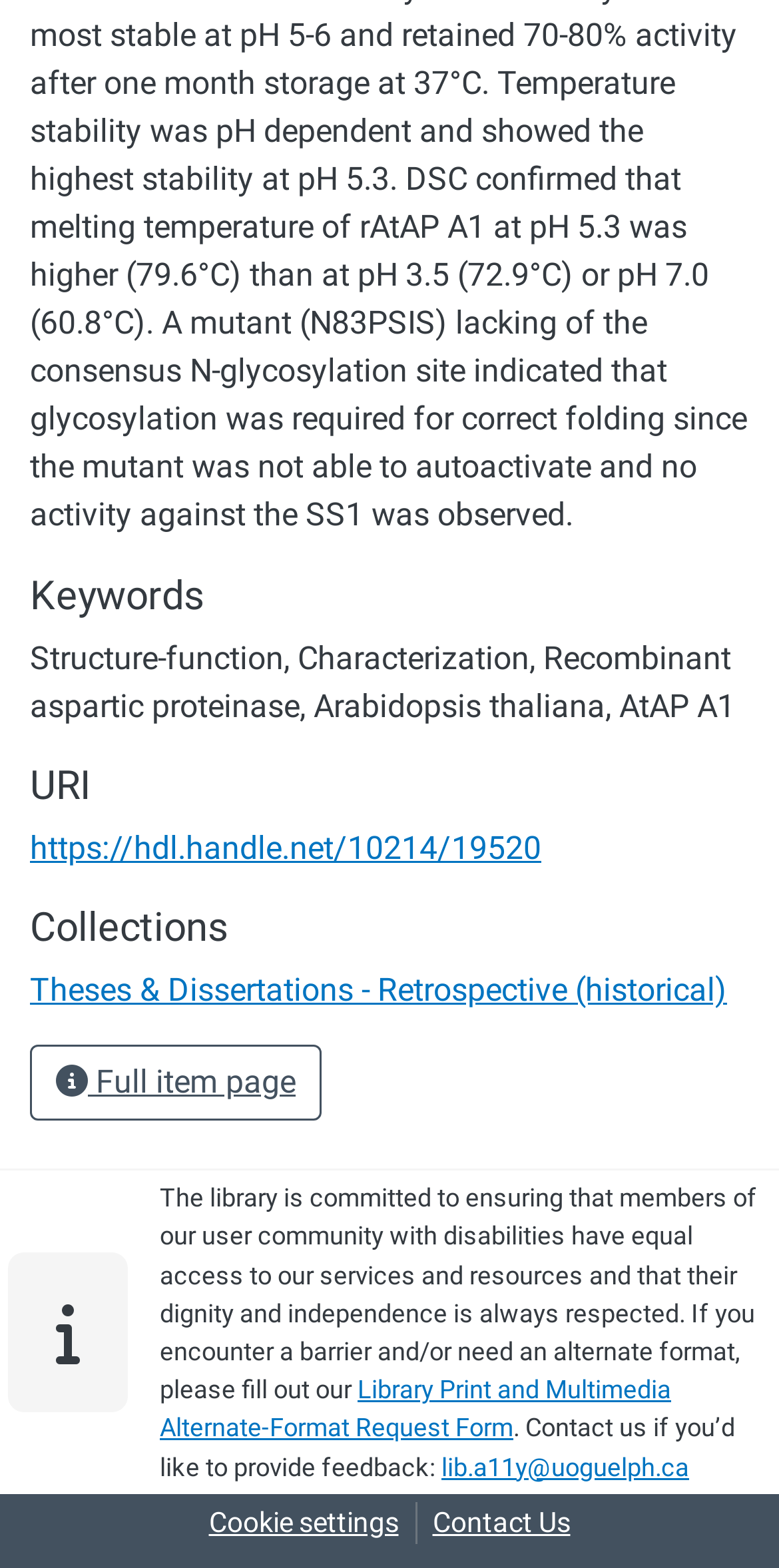Please look at the image and answer the question with a detailed explanation: How can users request an alternate format?

The webpage has a section with text indicating that users can request an alternate format by filling out the 'Library Print and Multimedia Alternate-Format Request Form', which is linked to from this section.